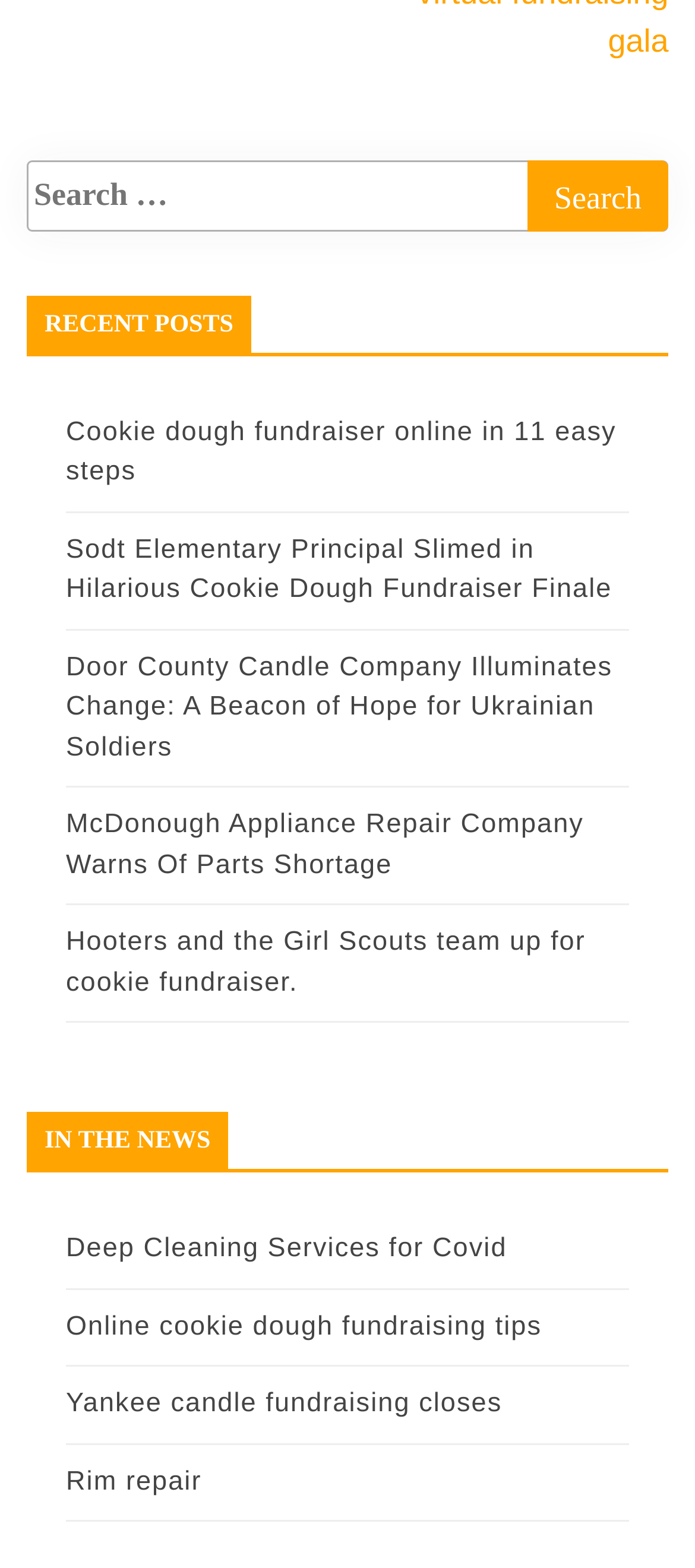Can you provide the bounding box coordinates for the element that should be clicked to implement the instruction: "Read about cookie dough fundraiser online"?

[0.095, 0.265, 0.887, 0.31]